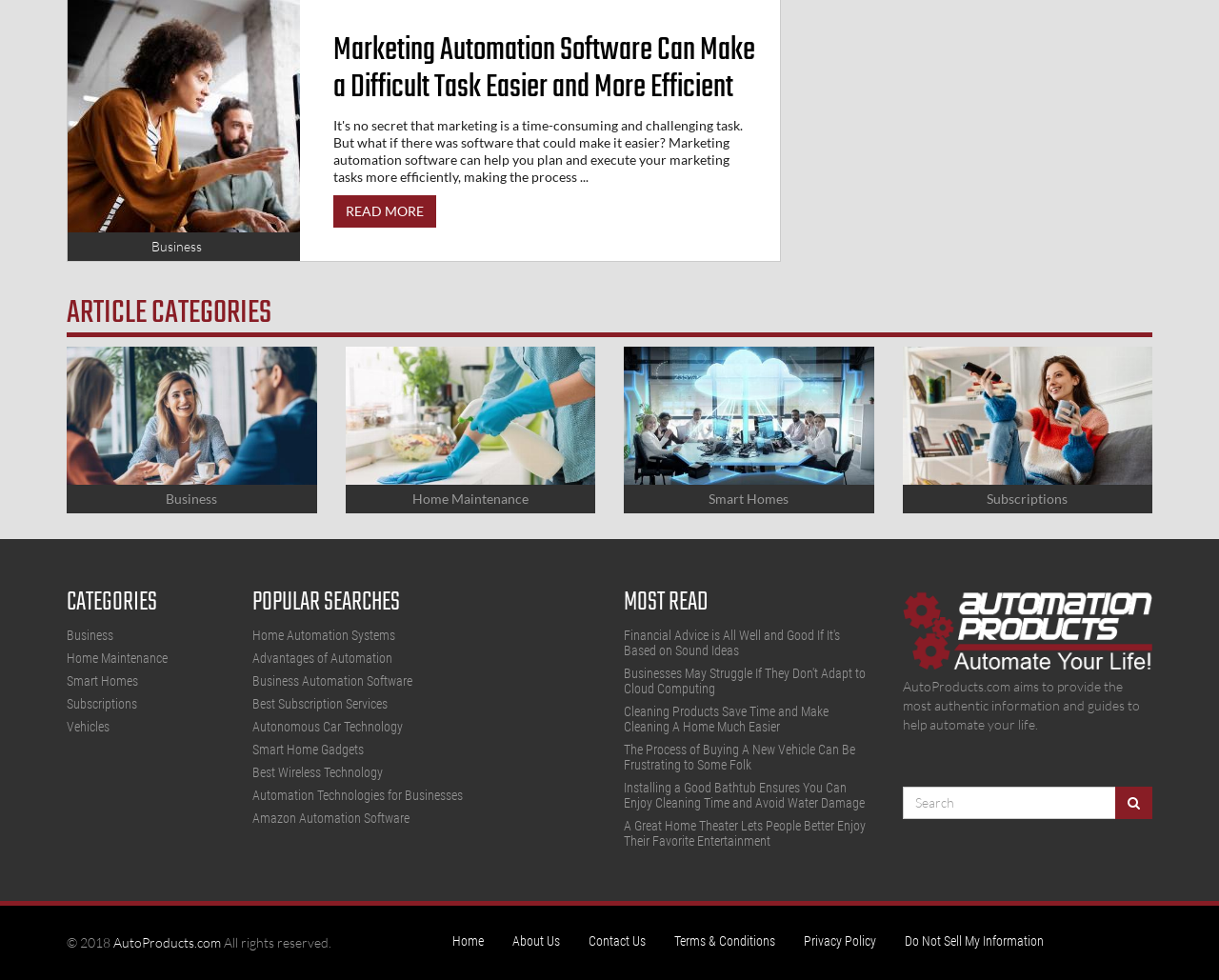Show the bounding box coordinates for the HTML element described as: "@bytegeschichten@podcasts.social".

None